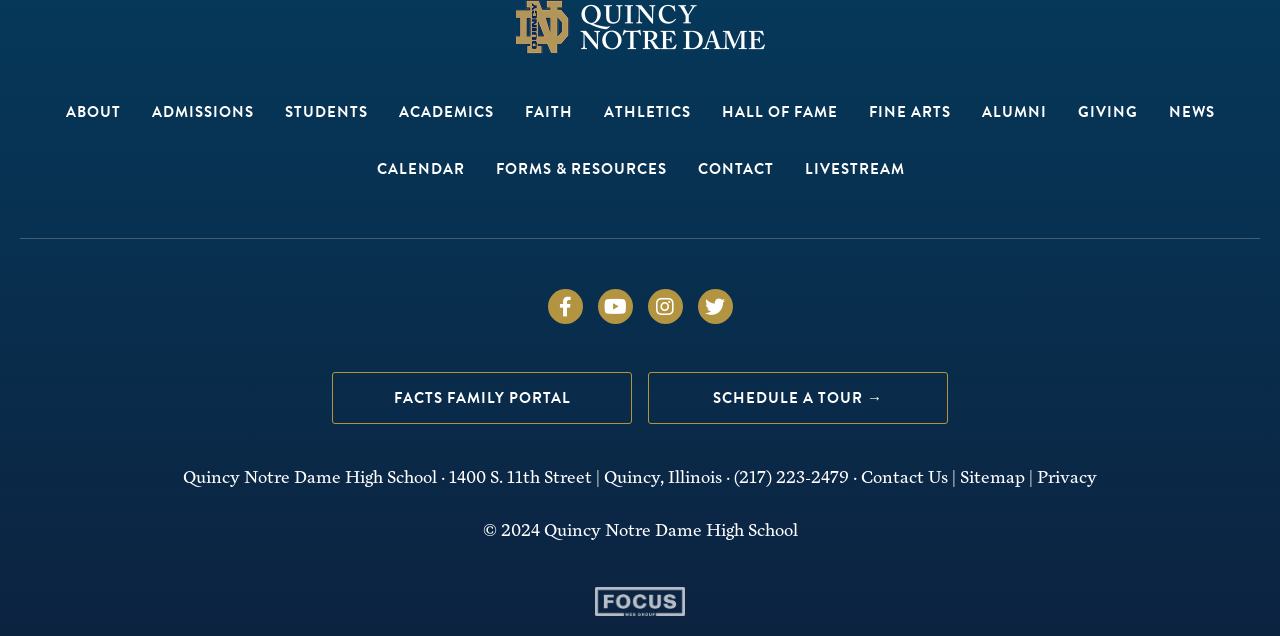Please determine the bounding box coordinates of the section I need to click to accomplish this instruction: "Contact Us".

[0.673, 0.733, 0.741, 0.769]